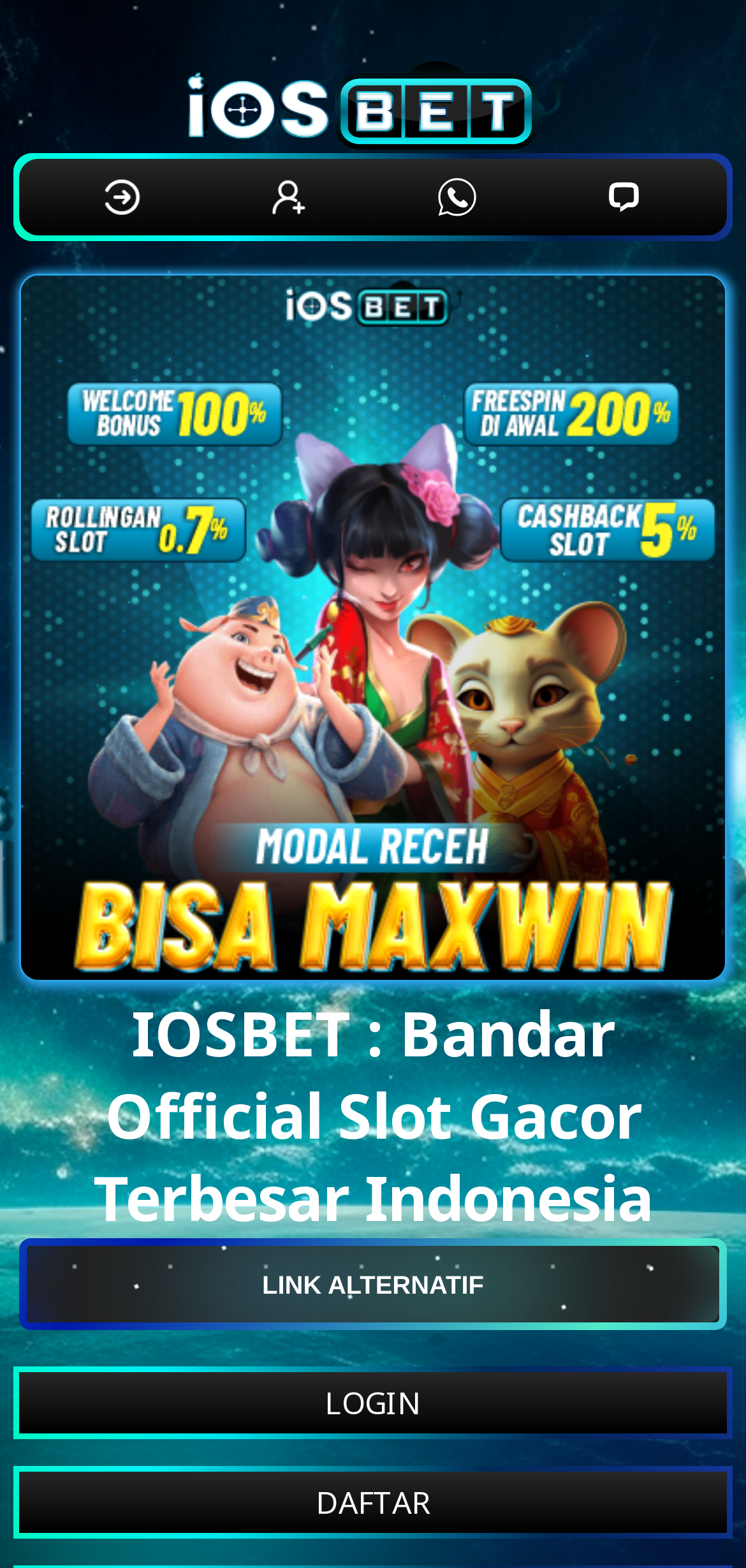Please provide a comprehensive response to the question based on the details in the image: How many links are there in the webpage?

There are 7 links in the webpage, including the 4 buttons in the top section, the 'iosbet' link, the 'LINK ALTERNATIF' link, and the 'LOGIN' and 'DAFTAR' links at the bottom.